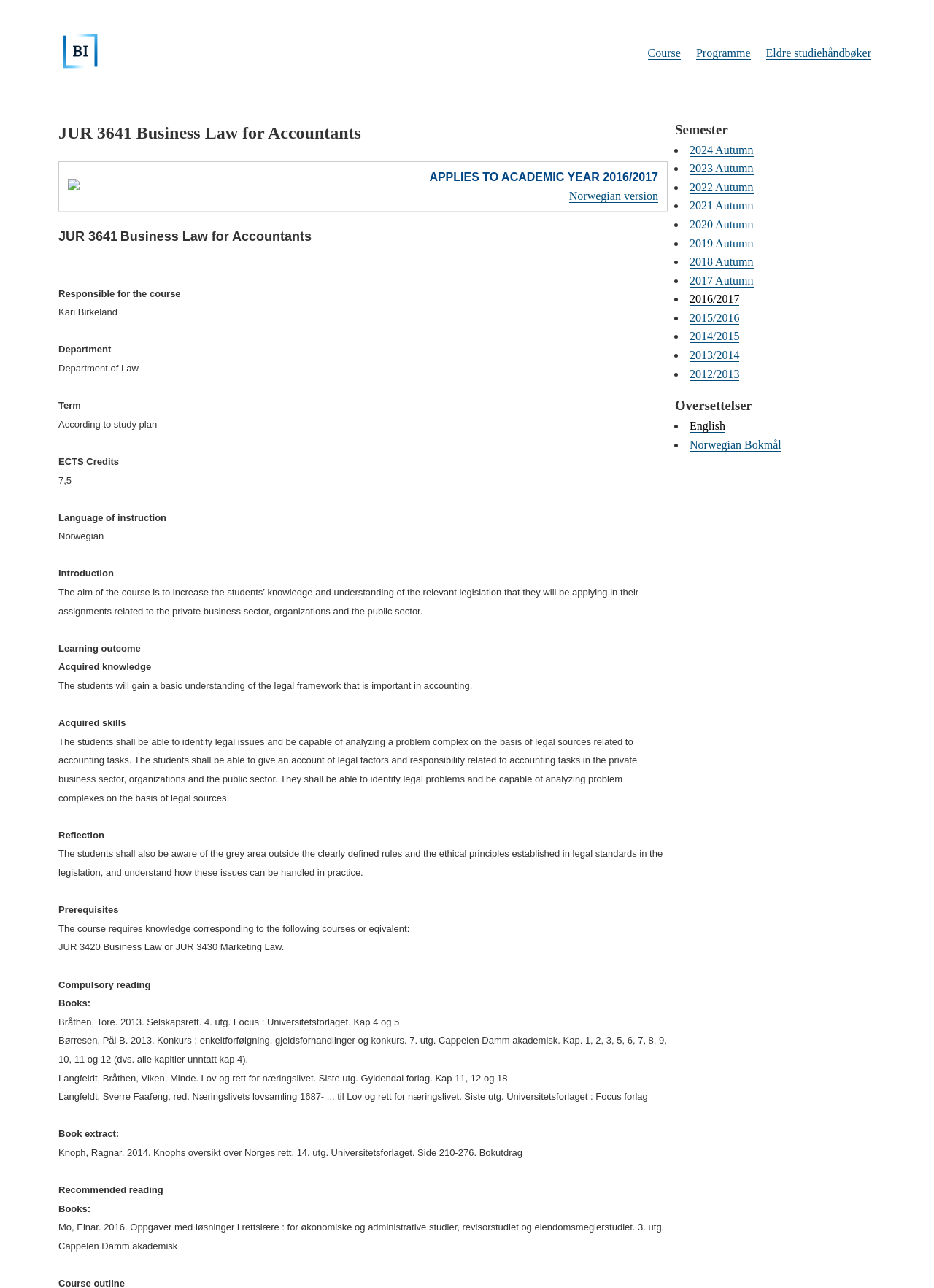What is the aim of the course?
Based on the visual, give a brief answer using one word or a short phrase.

To increase students' knowledge and understanding of relevant legislation